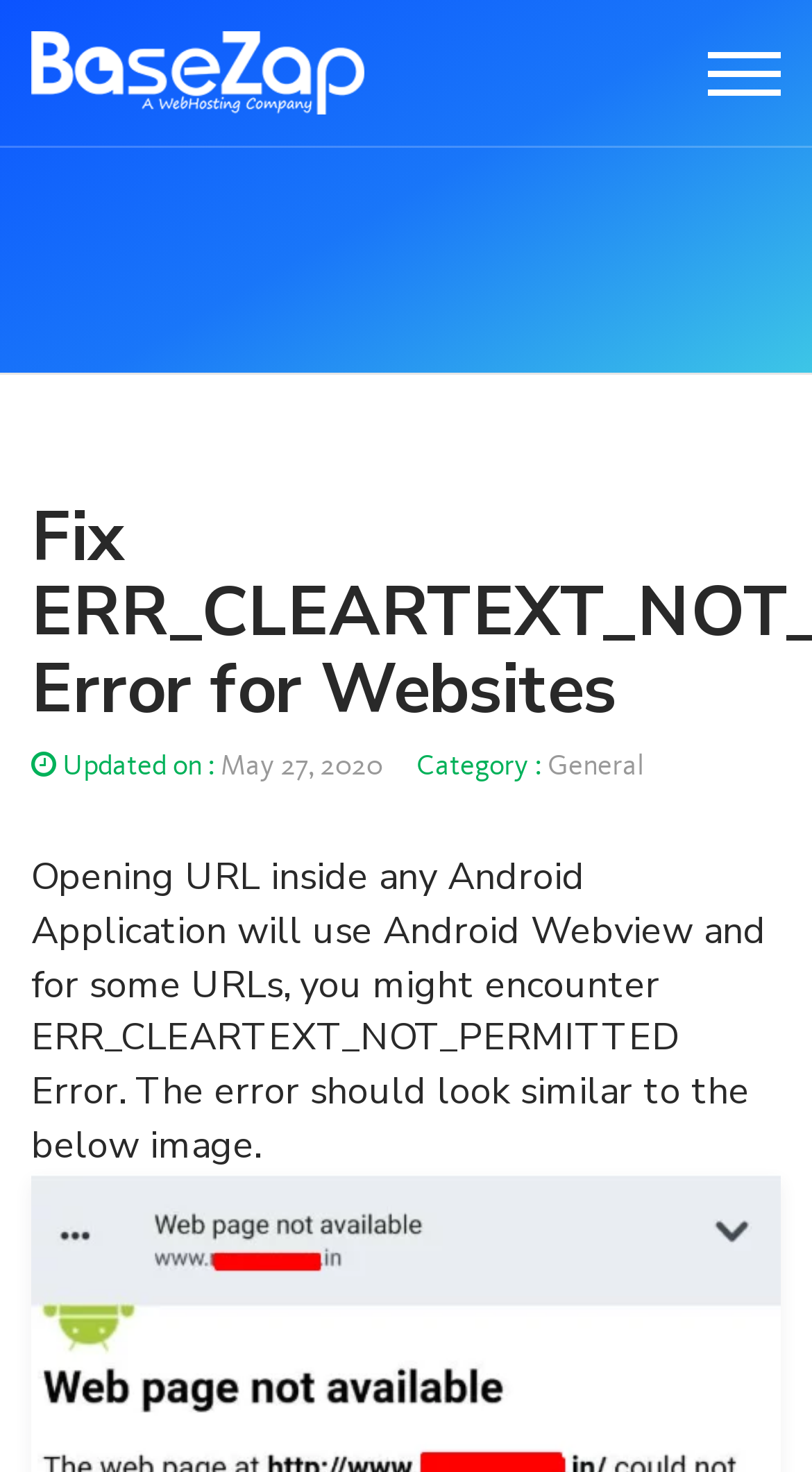Respond with a single word or phrase for the following question: 
What is the purpose of the webpage?

To fix ERR_CLEARTEXT_NOT_PERMITTED error